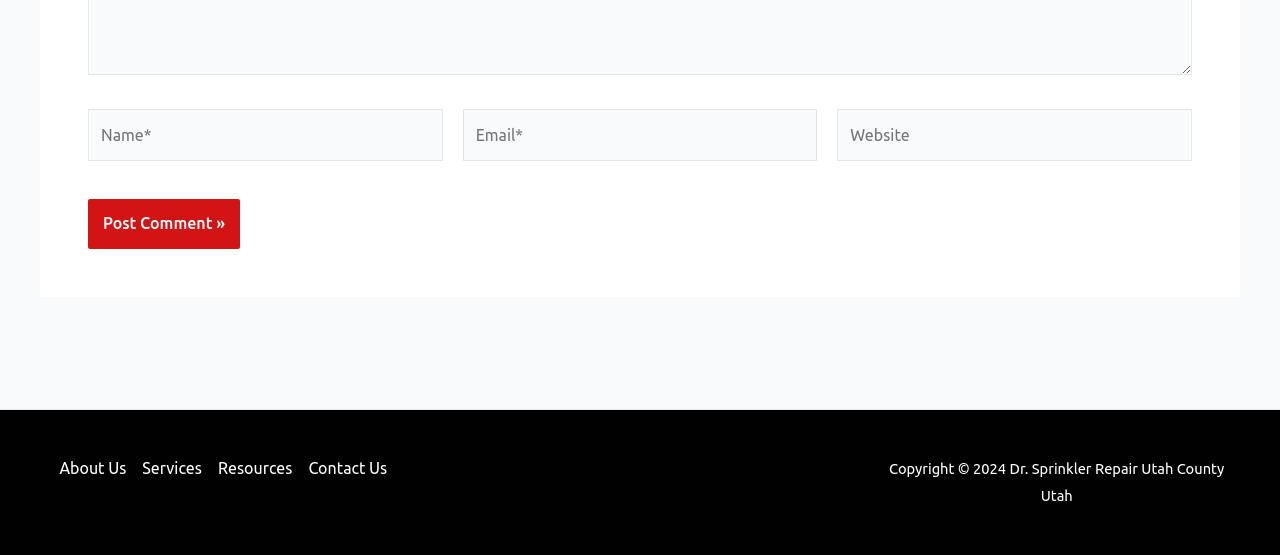Based on the image, provide a detailed response to the question:
Is the 'Website' field required for input?

The 'Website' field has a textbox with a 'required' attribute set to 'False', indicating that it is not a mandatory field for the user to fill in.